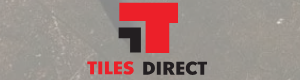What is the background of the logo?
Using the image provided, answer with just one word or phrase.

Textured surface